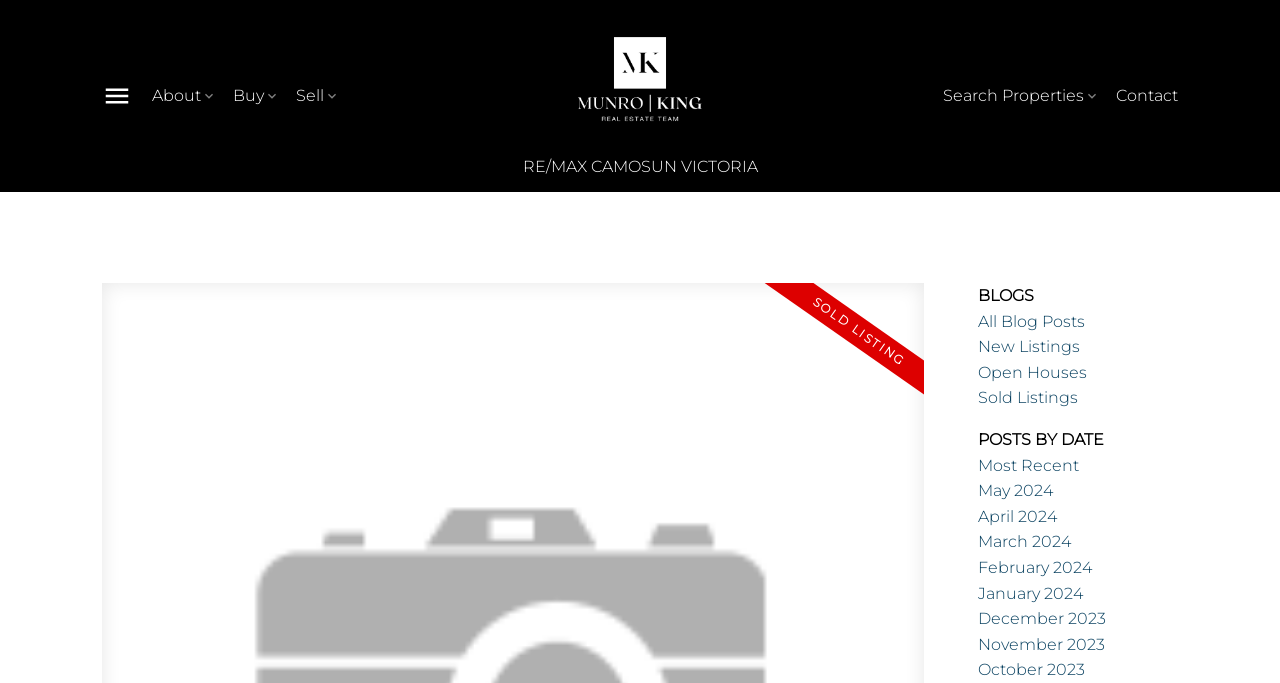Determine the bounding box coordinates of the region I should click to achieve the following instruction: "Contact the real estate agents". Ensure the bounding box coordinates are four float numbers between 0 and 1, i.e., [left, top, right, bottom].

[0.872, 0.116, 0.92, 0.165]